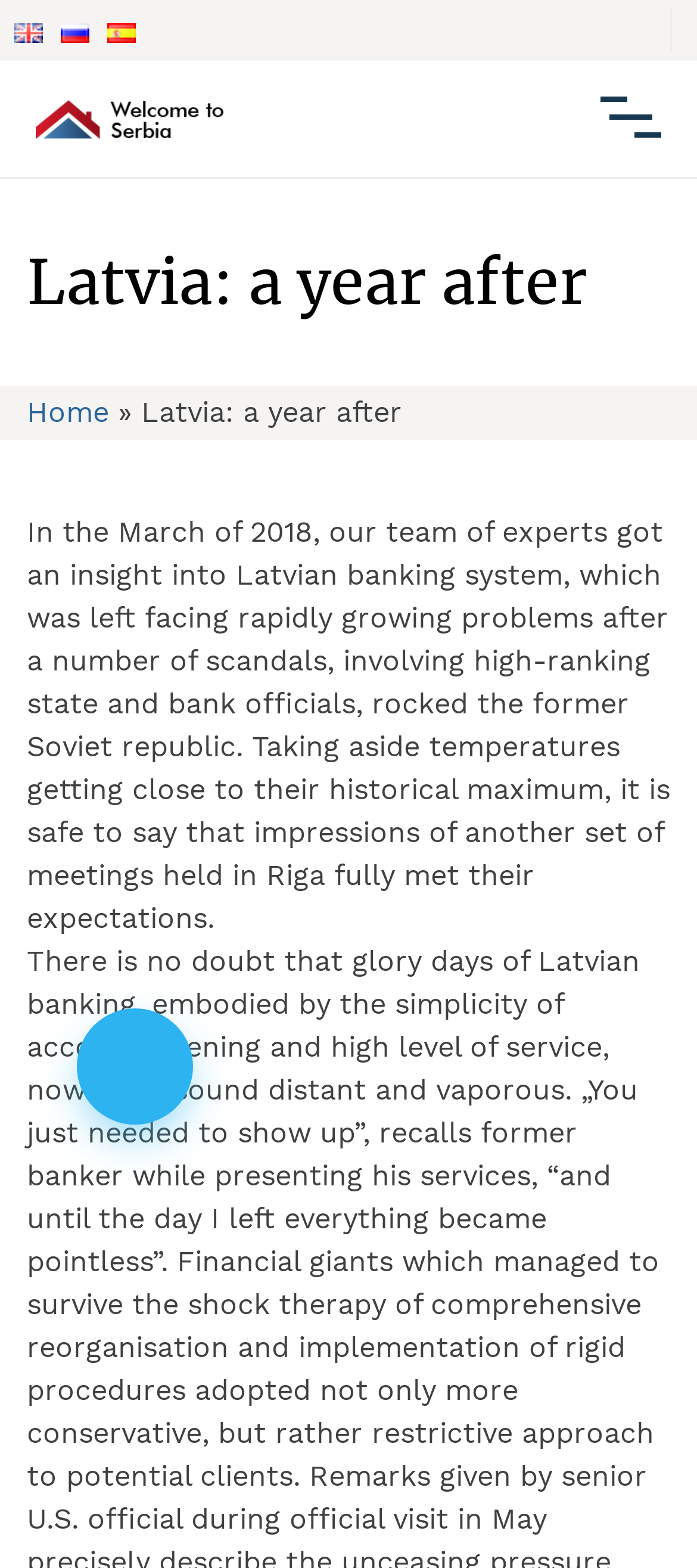Provide the bounding box coordinates for the UI element described in this sentence: "<img src="/wp-content/uploads/whatsapp_3670051.png" />". The coordinates should be four float values between 0 and 1, i.e., [left, top, right, bottom].

[0.064, 0.694, 0.321, 0.751]